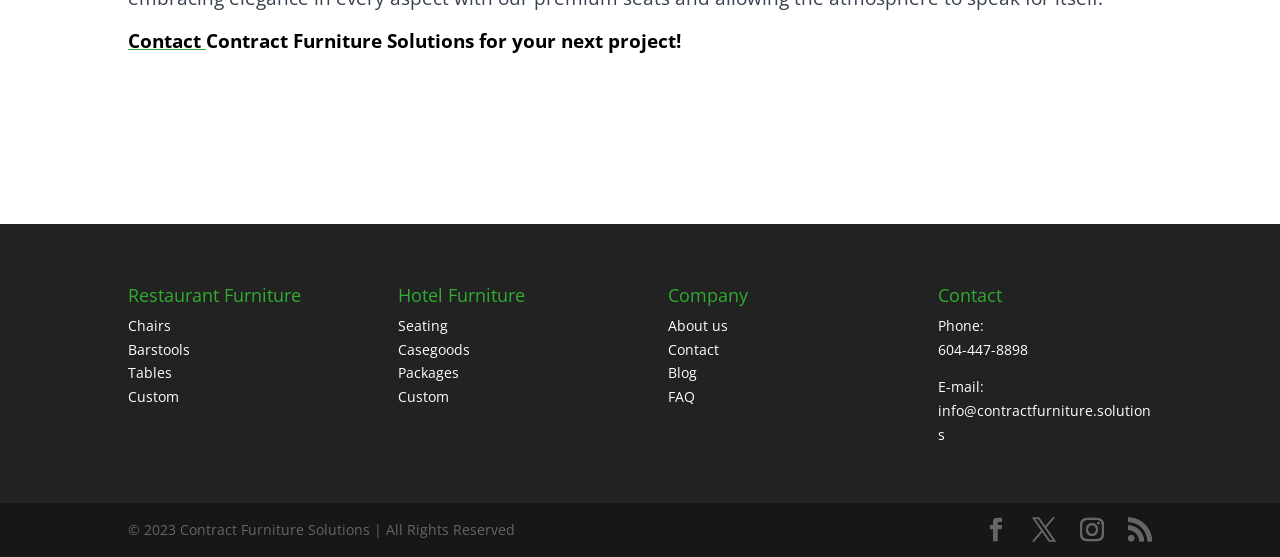Pinpoint the bounding box coordinates of the clickable element to carry out the following instruction: "Contact us."

[0.522, 0.61, 0.562, 0.644]